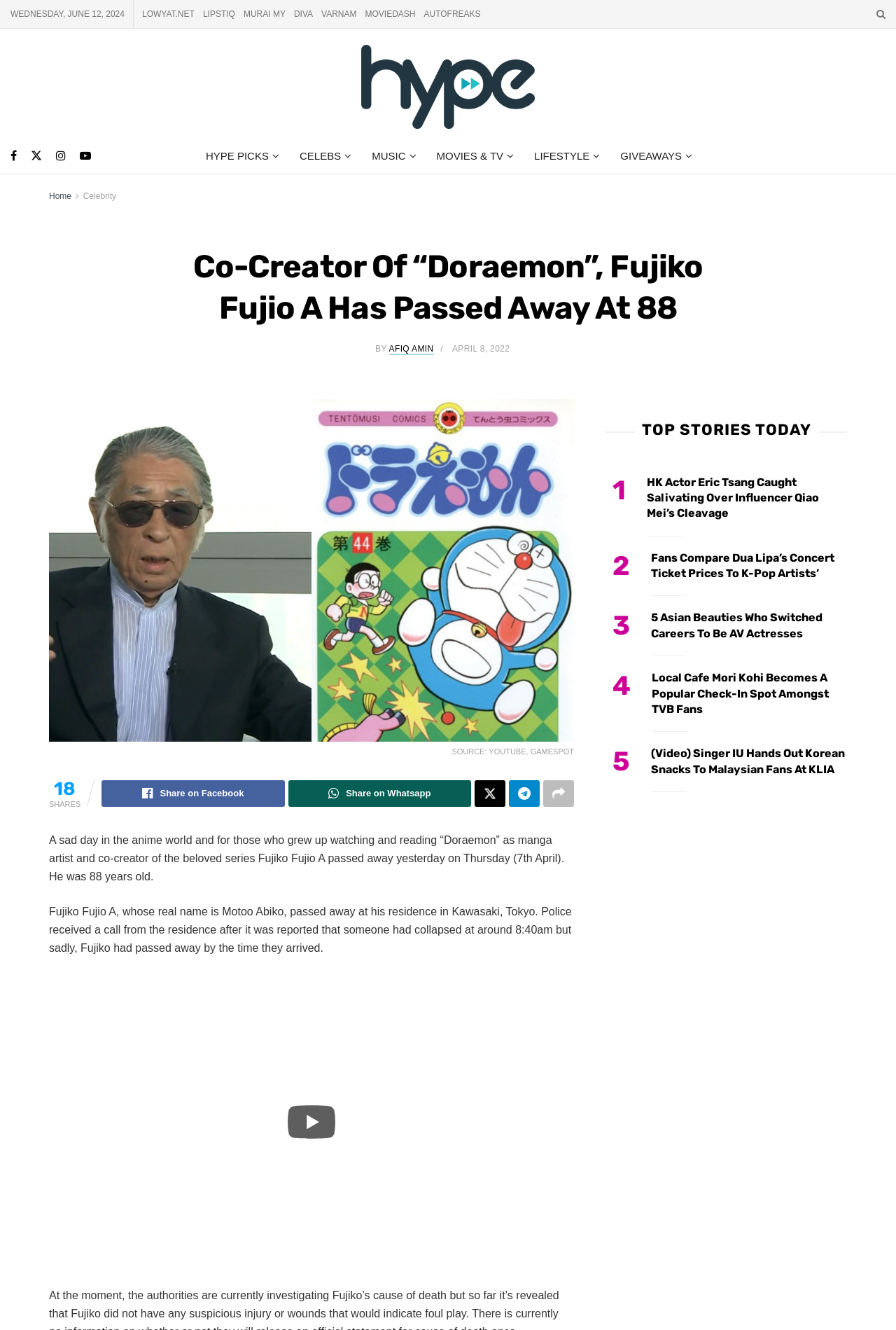How old was Fujiko Fujio A when he passed away?
Please ensure your answer is as detailed and informative as possible.

The article states that Fujiko Fujio A passed away yesterday on Thursday (7th April) at the age of 88.